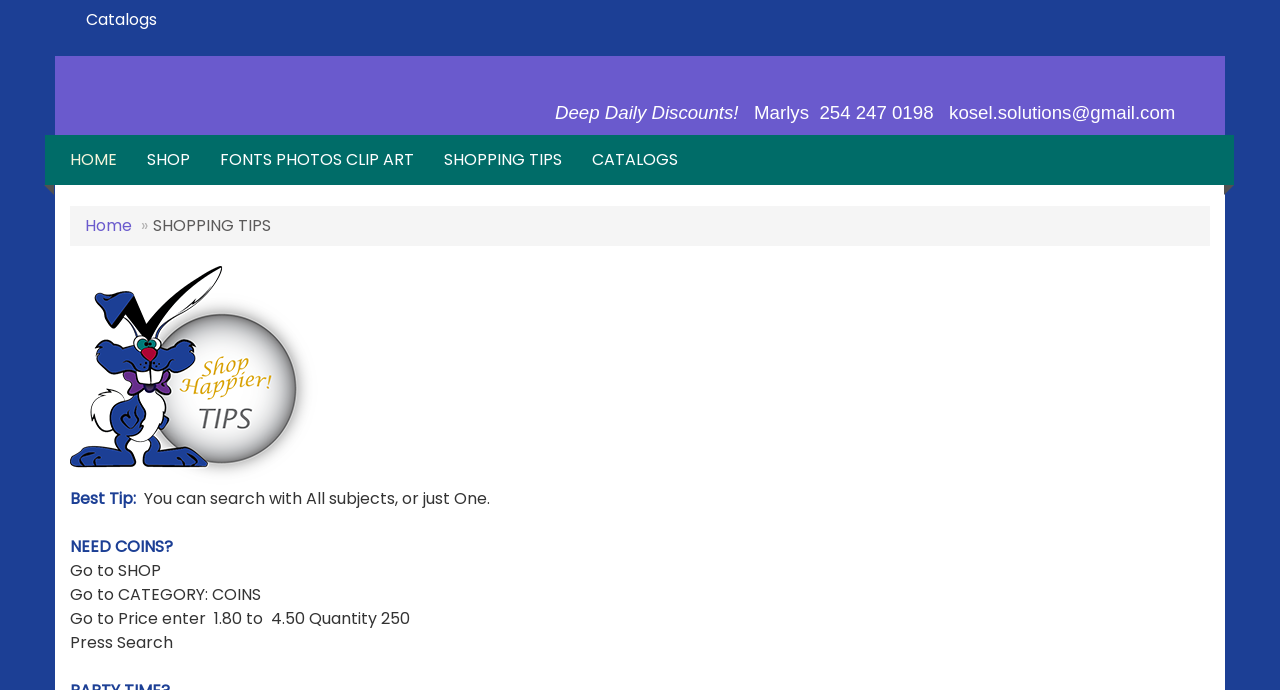Review the image closely and give a comprehensive answer to the question: What is the phone number for Marlys?

I found the phone number for Marlys in the heading element, which is 'Deep Daily Discounts! Marlys 254 247 0198 kosel.solutions@gmail.com'. The phone number is clearly stated as 254 247 0198.